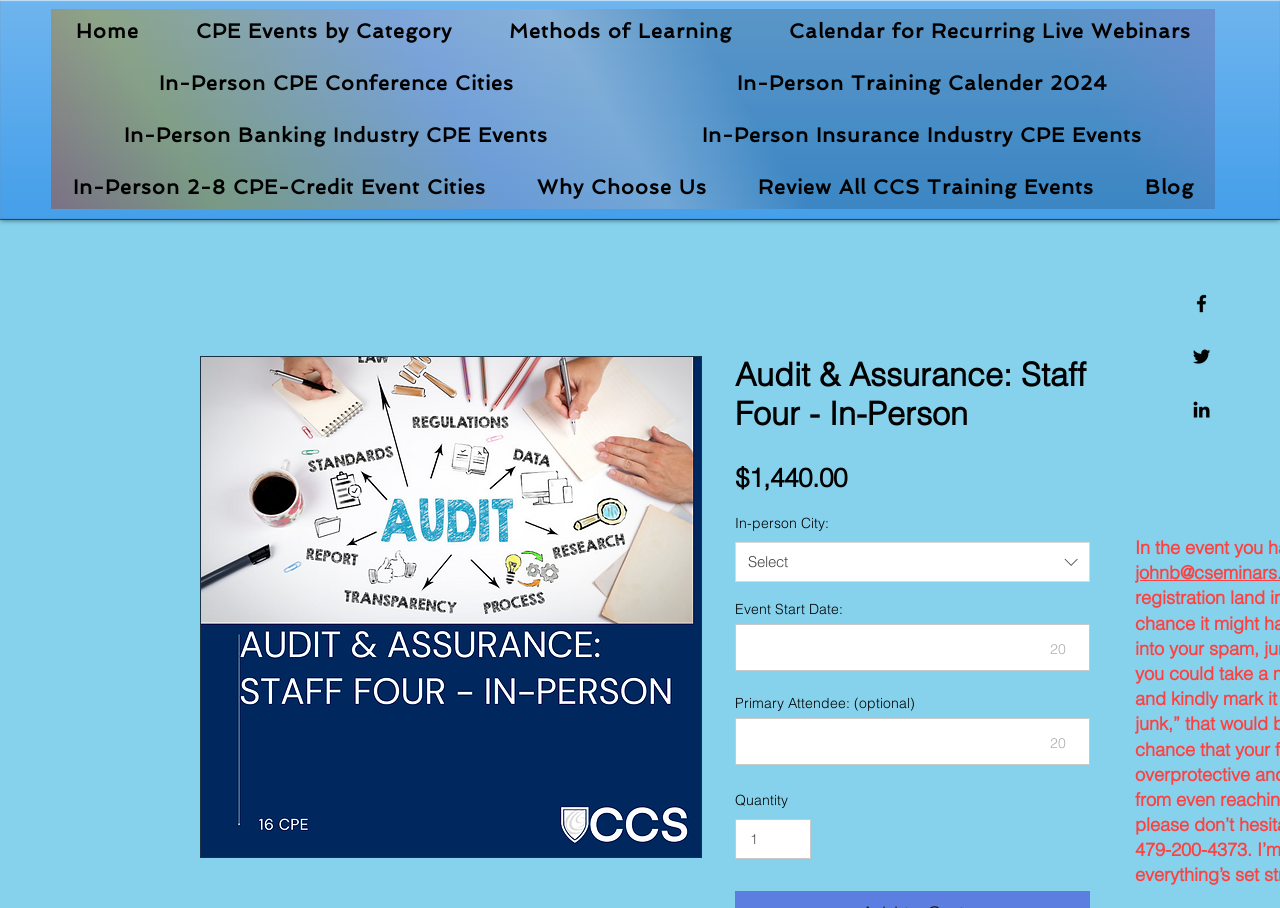What is the minimum quantity of events that can be registered for?
Using the visual information, respond with a single word or phrase.

1